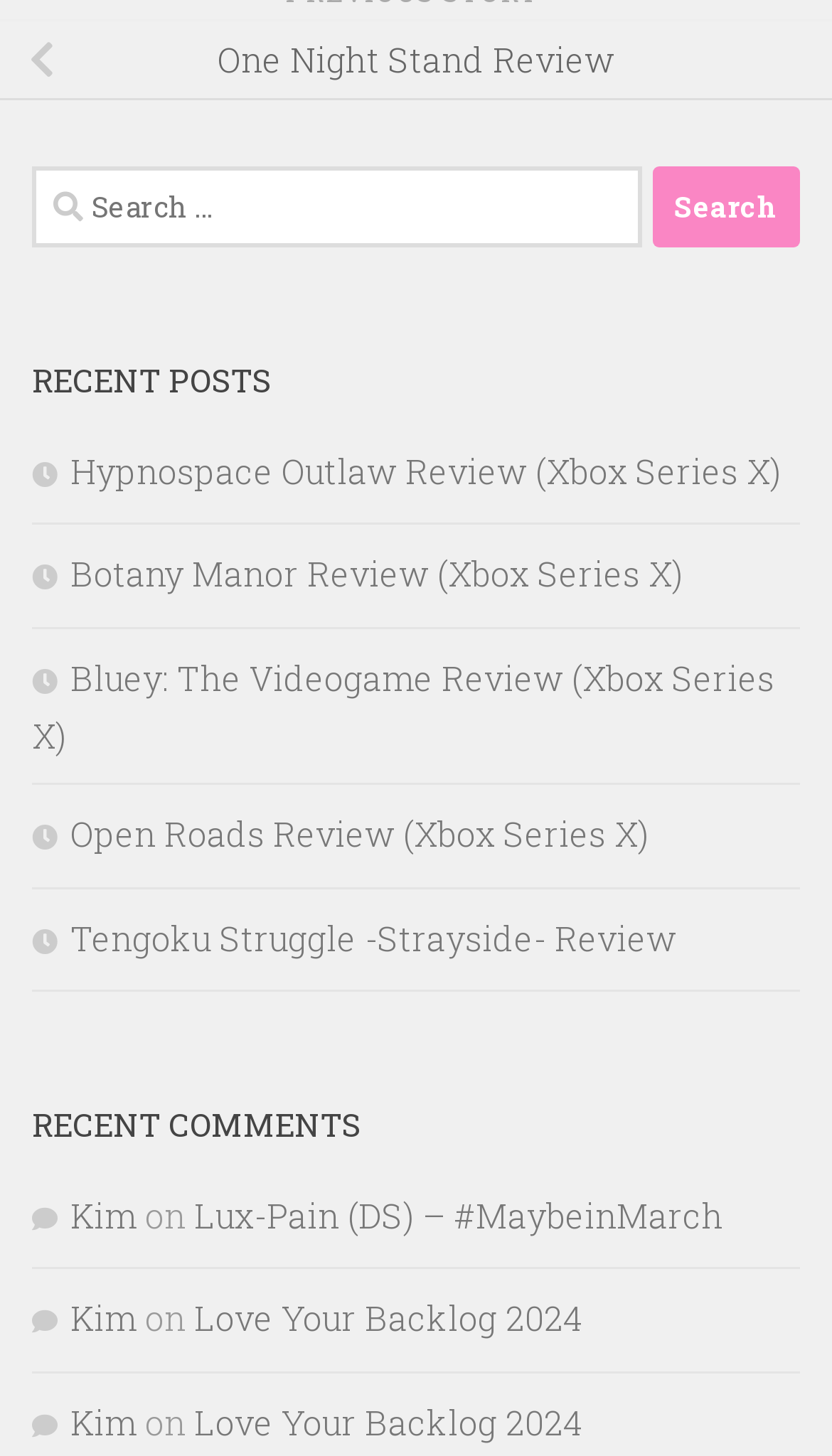What is the name of the author of the first recent comment?
Give a detailed response to the question by analyzing the screenshot.

I looked at the first link under the 'RECENT COMMENTS' heading, and its text is 'Kim', which is likely the name of the author of the comment.